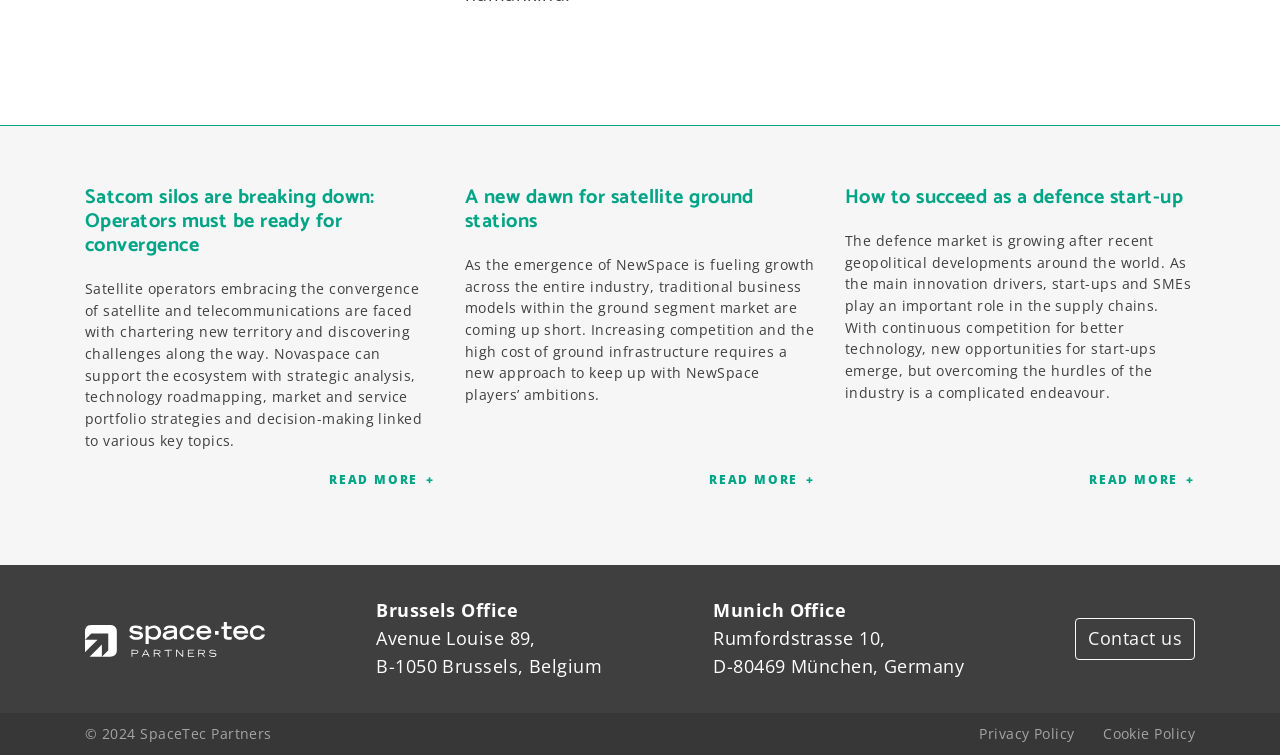What is the company name?
Answer the question using a single word or phrase, according to the image.

SpaceTec Partners